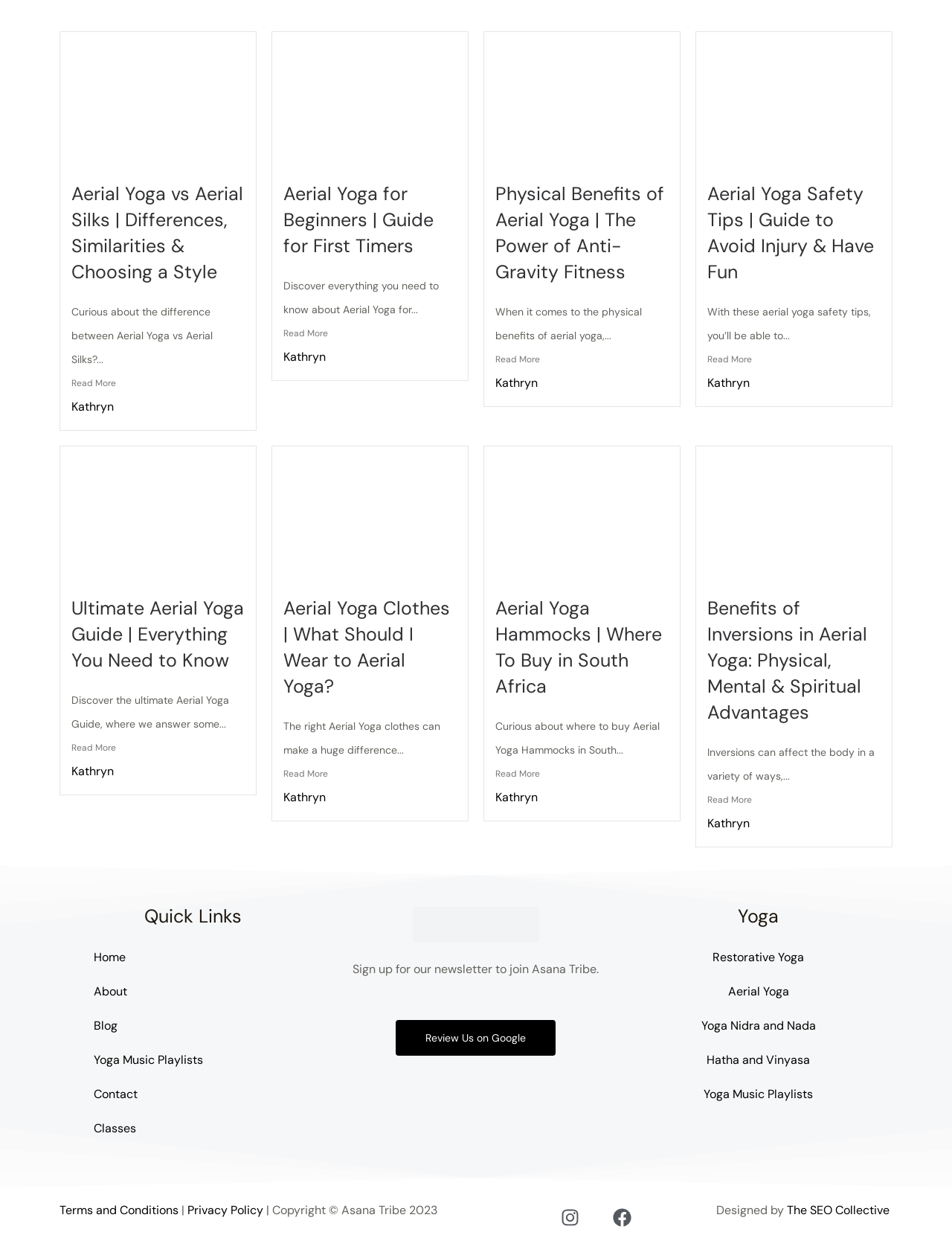Show me the bounding box coordinates of the clickable region to achieve the task as per the instruction: "Learn about 'Restorative Yoga'".

[0.656, 0.762, 0.937, 0.789]